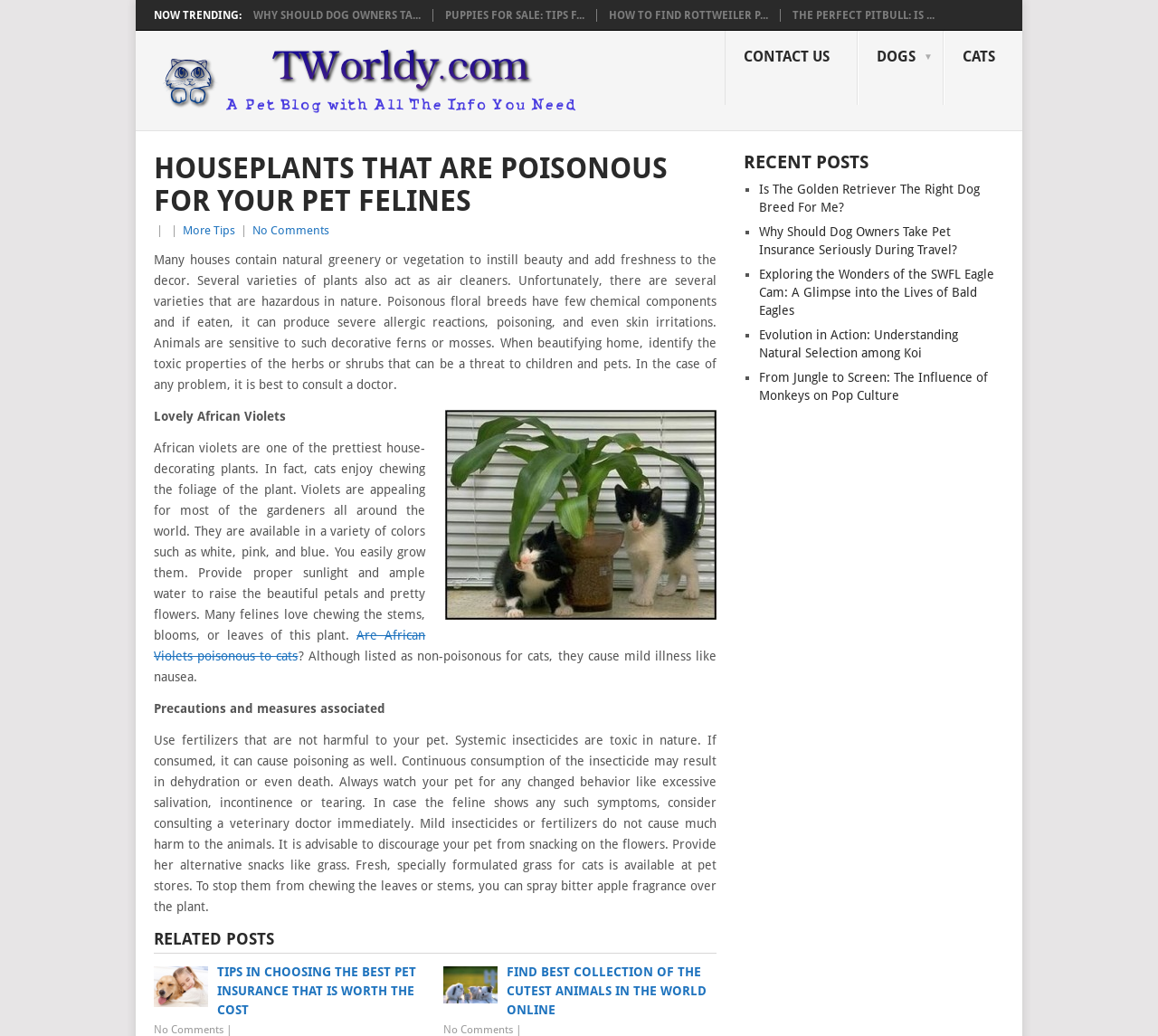Identify the bounding box for the UI element described as: "Why Should Dog Owners Ta...". Ensure the coordinates are four float numbers between 0 and 1, formatted as [left, top, right, bottom].

[0.219, 0.009, 0.363, 0.021]